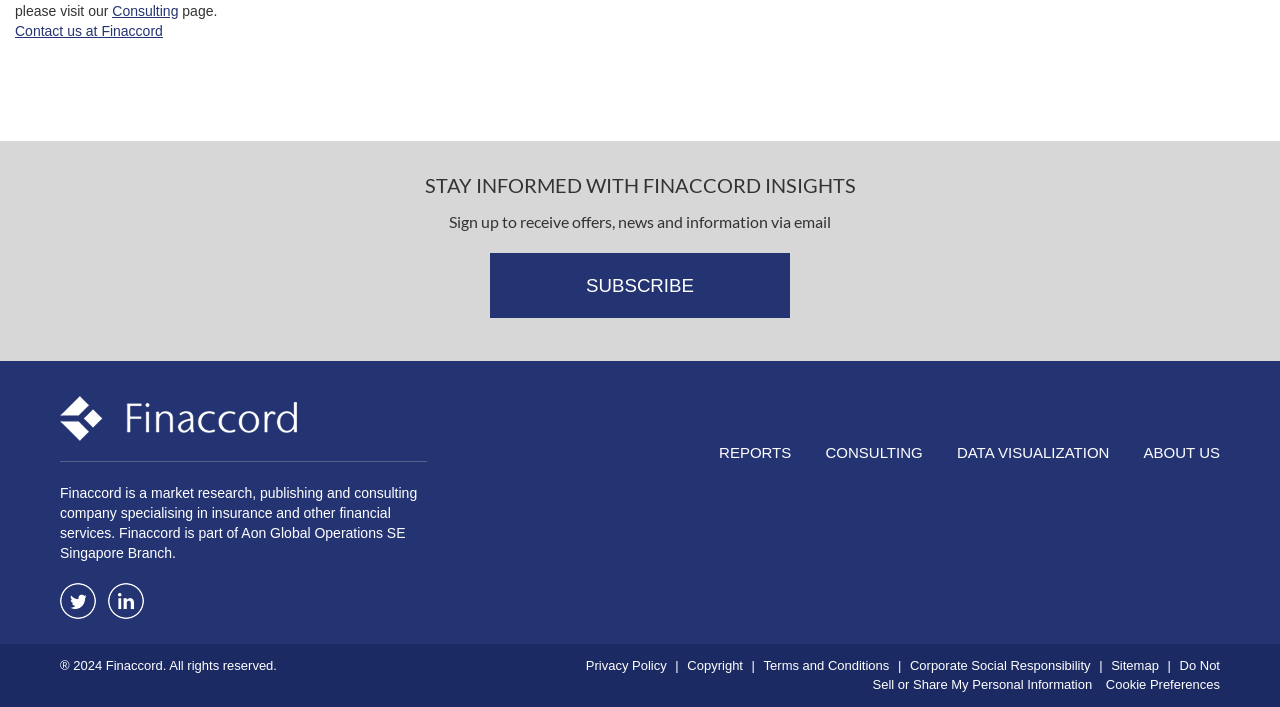What is the company name mentioned on the webpage?
Please answer the question with as much detail as possible using the screenshot.

I found the company name 'Finaccord' mentioned in the StaticText element with bounding box coordinates [0.047, 0.686, 0.326, 0.794] which describes the company as a market research, publishing and consulting company specialising in insurance and other financial services.